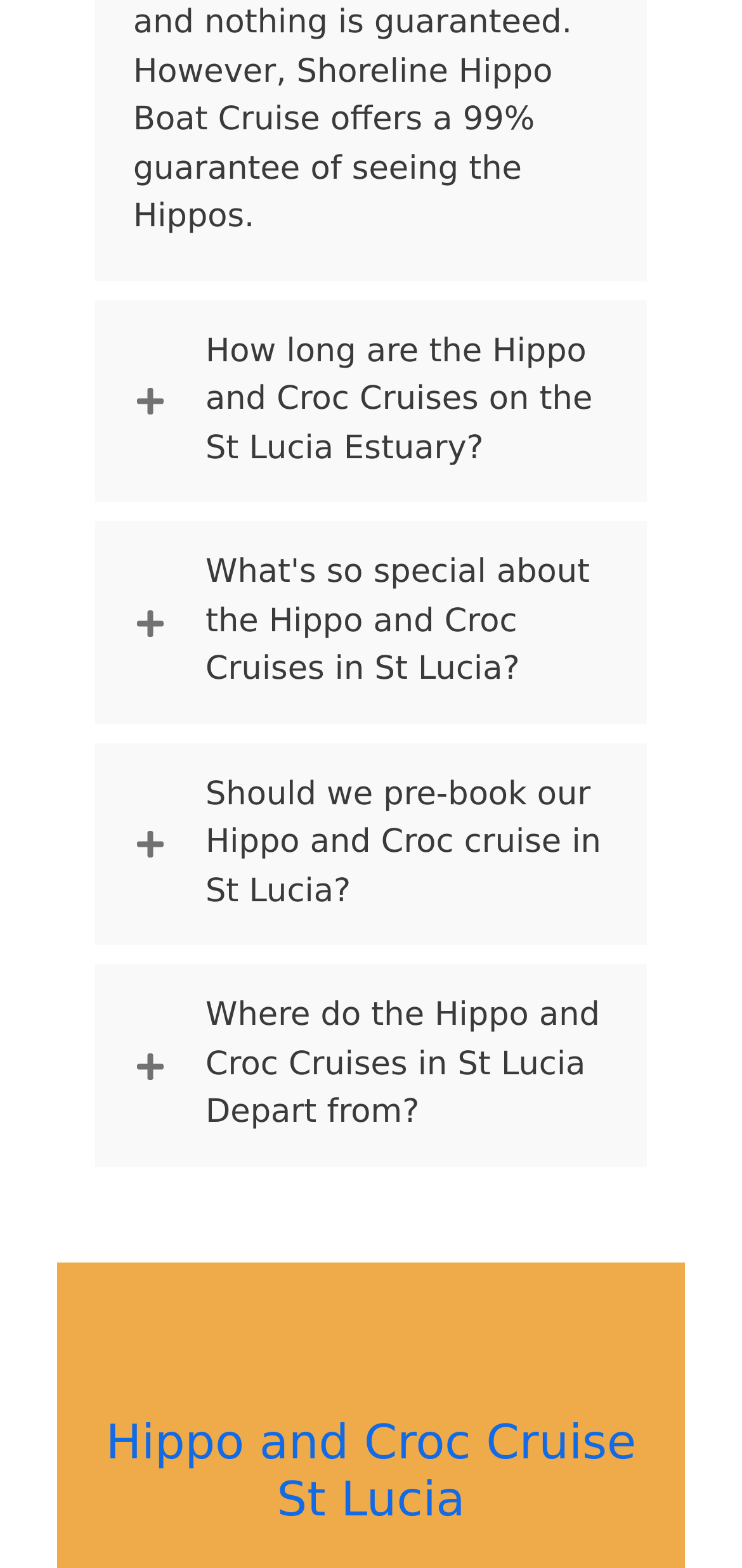Please determine the bounding box coordinates of the clickable area required to carry out the following instruction: "Select the 'What's so special about the Hippo and Croc Cruises in St Lucia?' tab". The coordinates must be four float numbers between 0 and 1, represented as [left, top, right, bottom].

[0.128, 0.333, 0.872, 0.462]